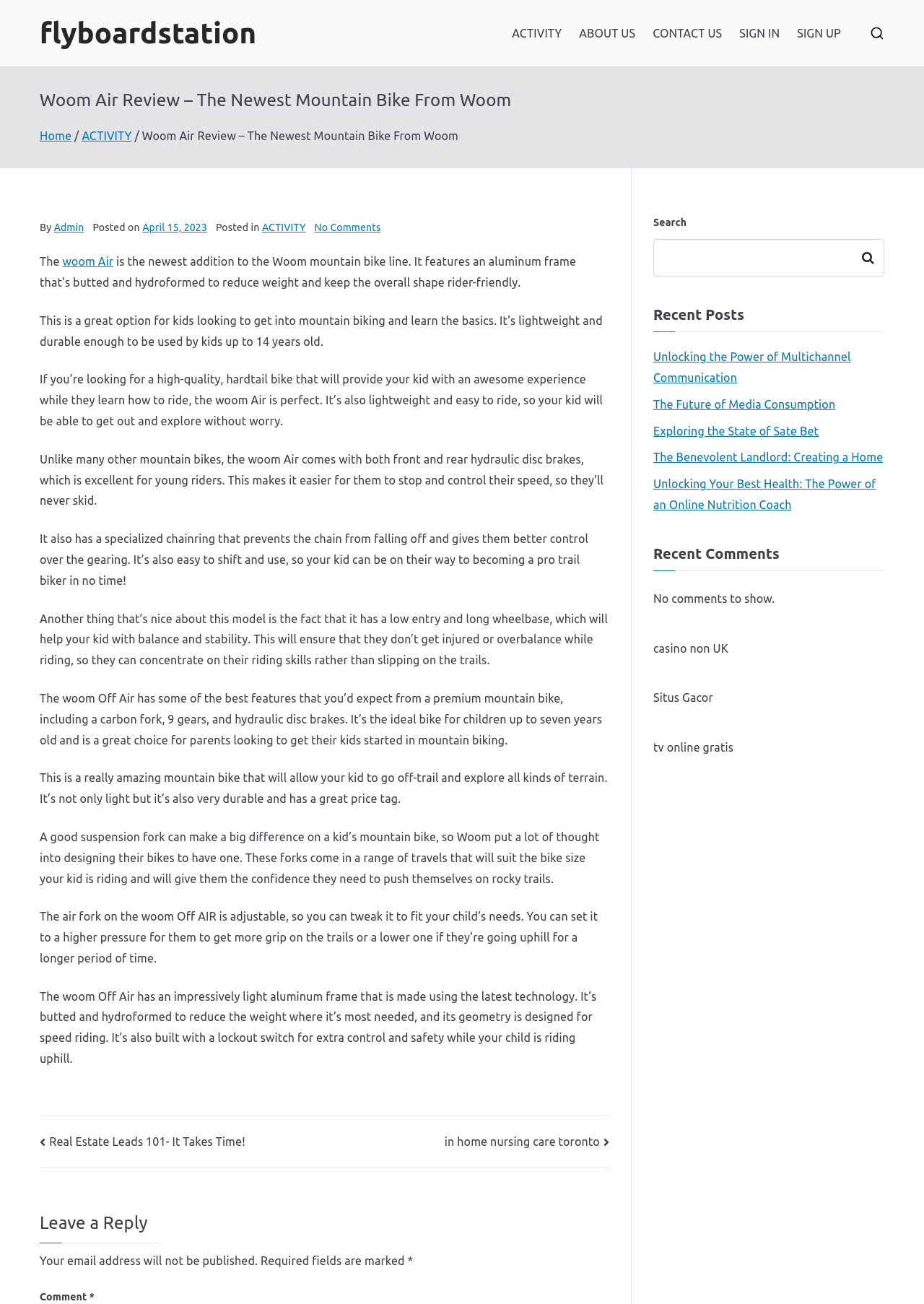What is the material of the Woom Air bike's frame?
Provide a fully detailed and comprehensive answer to the question.

The material of the Woom Air bike's frame is mentioned in the text 'It features an aluminum frame that’s butted and hydroformed to reduce weight and keep the overall shape rider-friendly.'